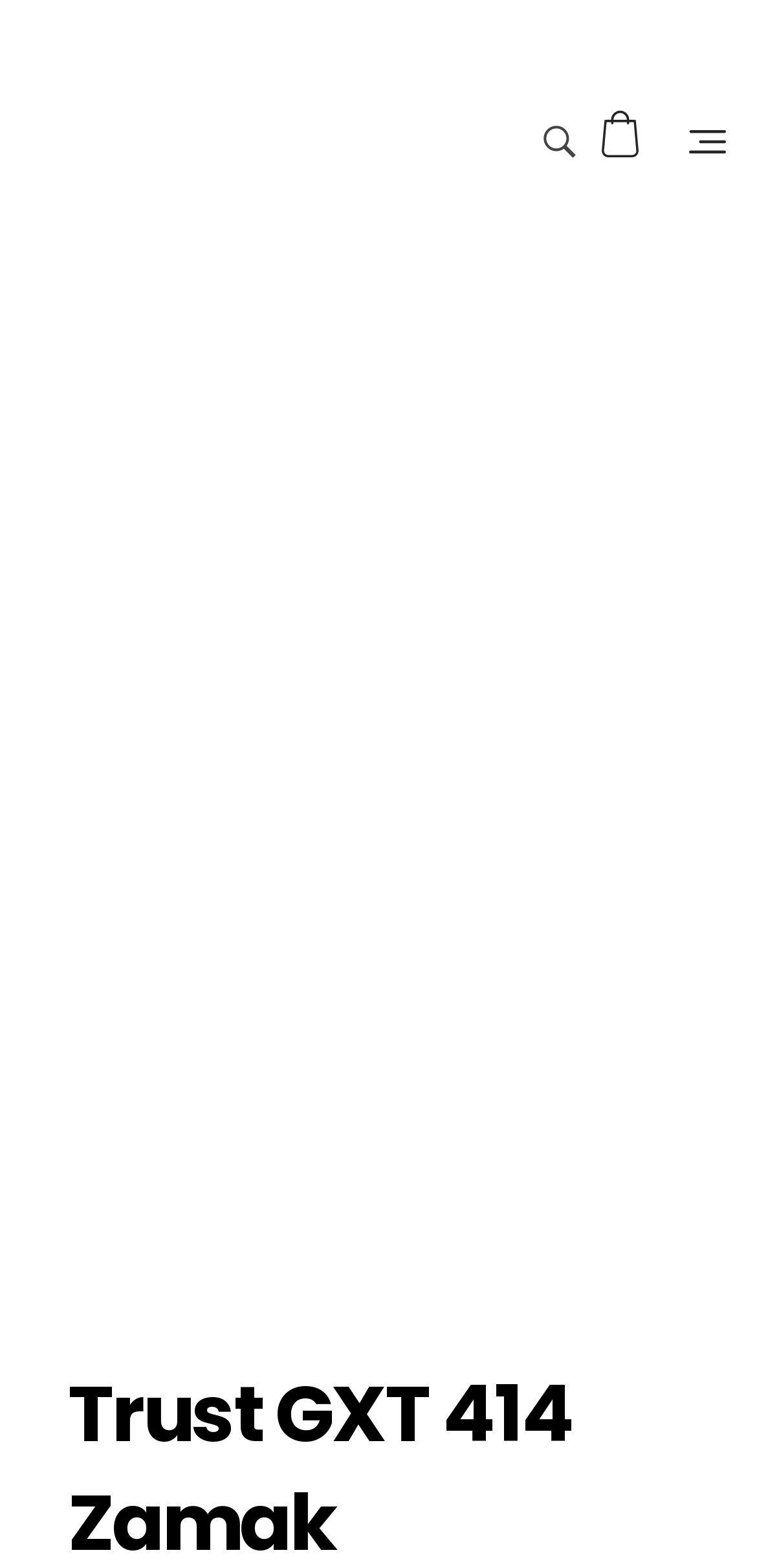Given the webpage screenshot, identify the bounding box of the UI element that matches this description: "title="View your shopping cart"".

[0.794, 0.071, 0.856, 0.102]